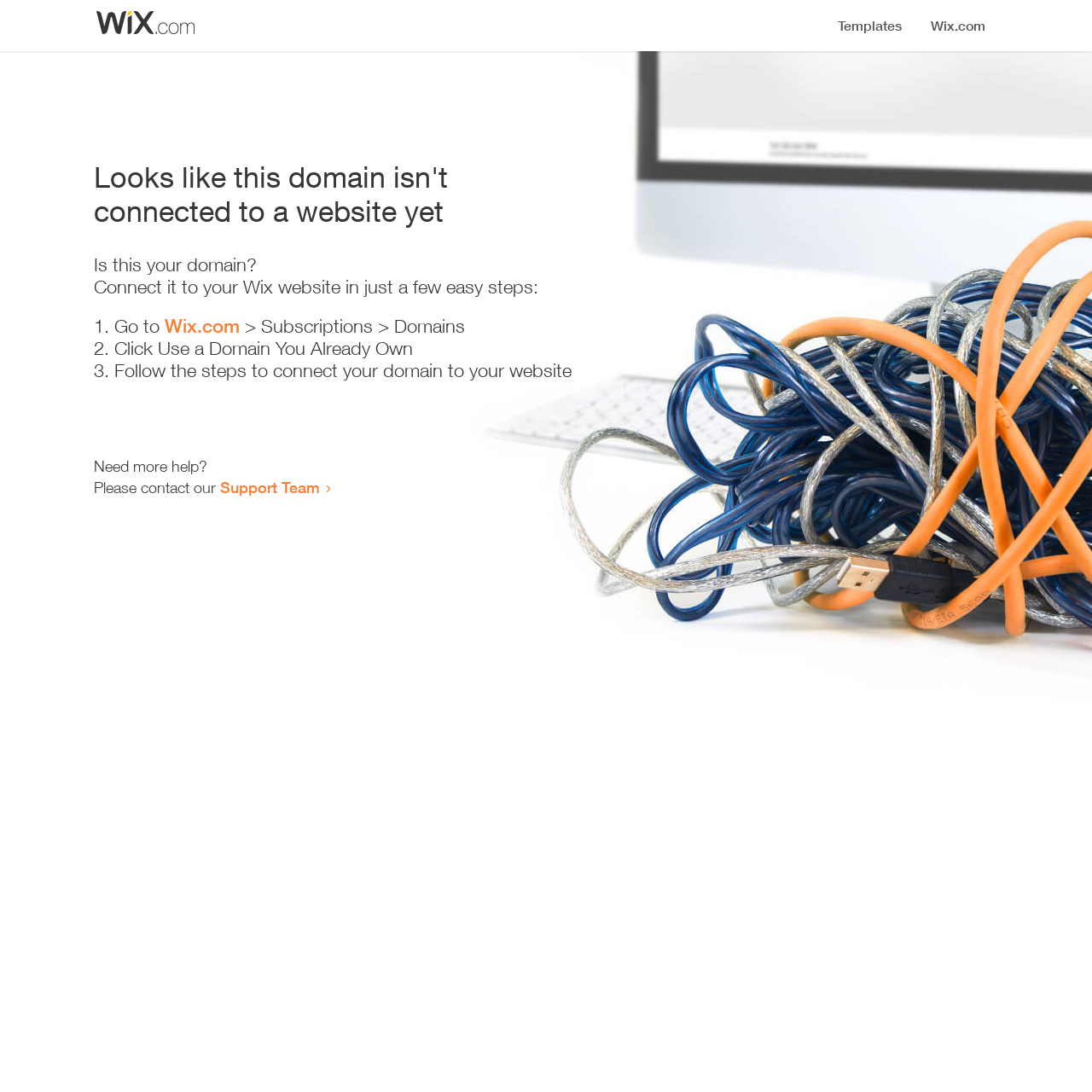Using the information in the image, could you please answer the following question in detail:
Where can I get more help?

The webpage provides a link to the 'Support Team' where I can get more help, as stated in the text 'Need more help? Please contact our Support Team'.